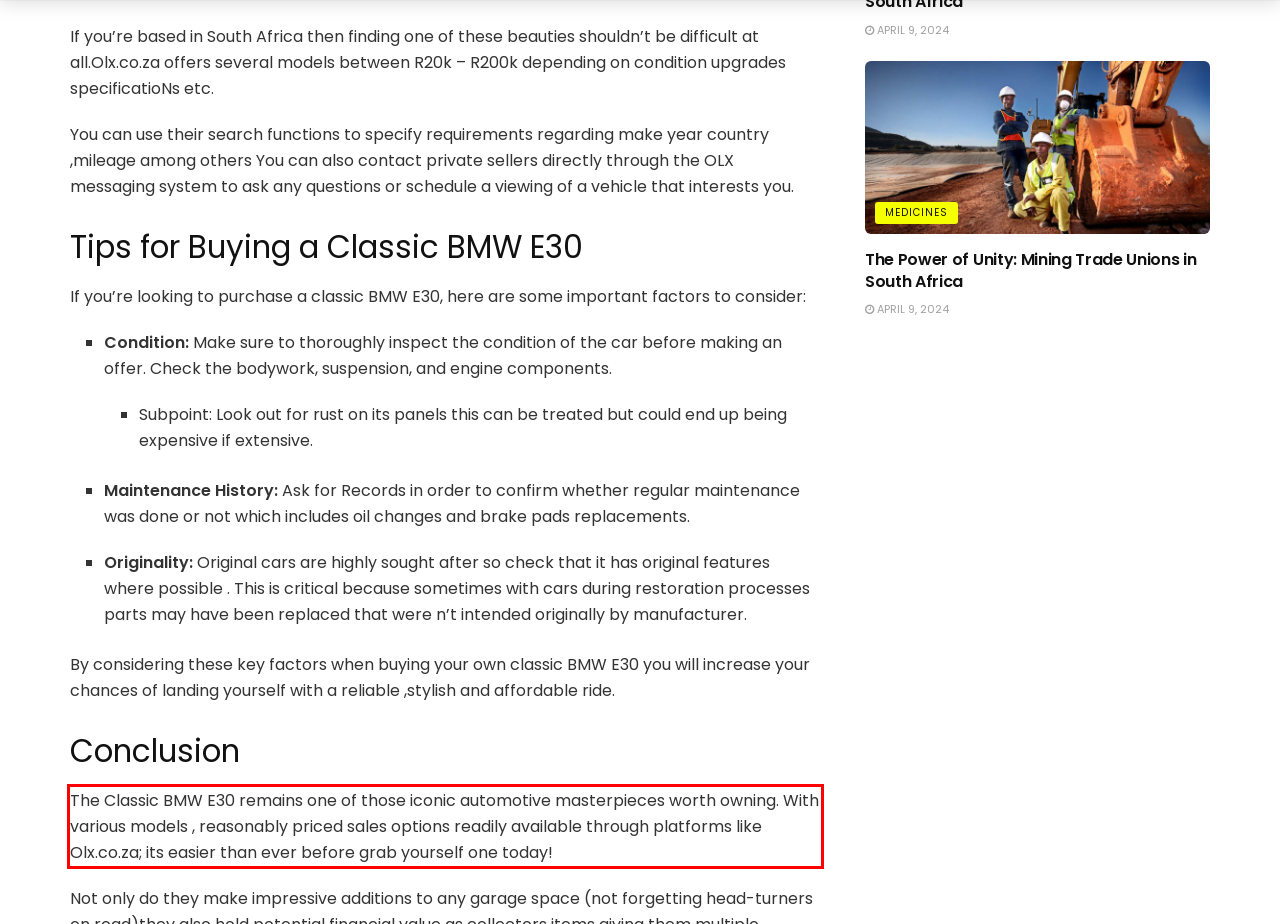Given a screenshot of a webpage containing a red bounding box, perform OCR on the text within this red bounding box and provide the text content.

The Classic BMW E30 remains one of those iconic automotive masterpieces worth owning. With various models , reasonably priced sales options readily available through platforms like Olx.co.za; its easier than ever before grab yourself one today!